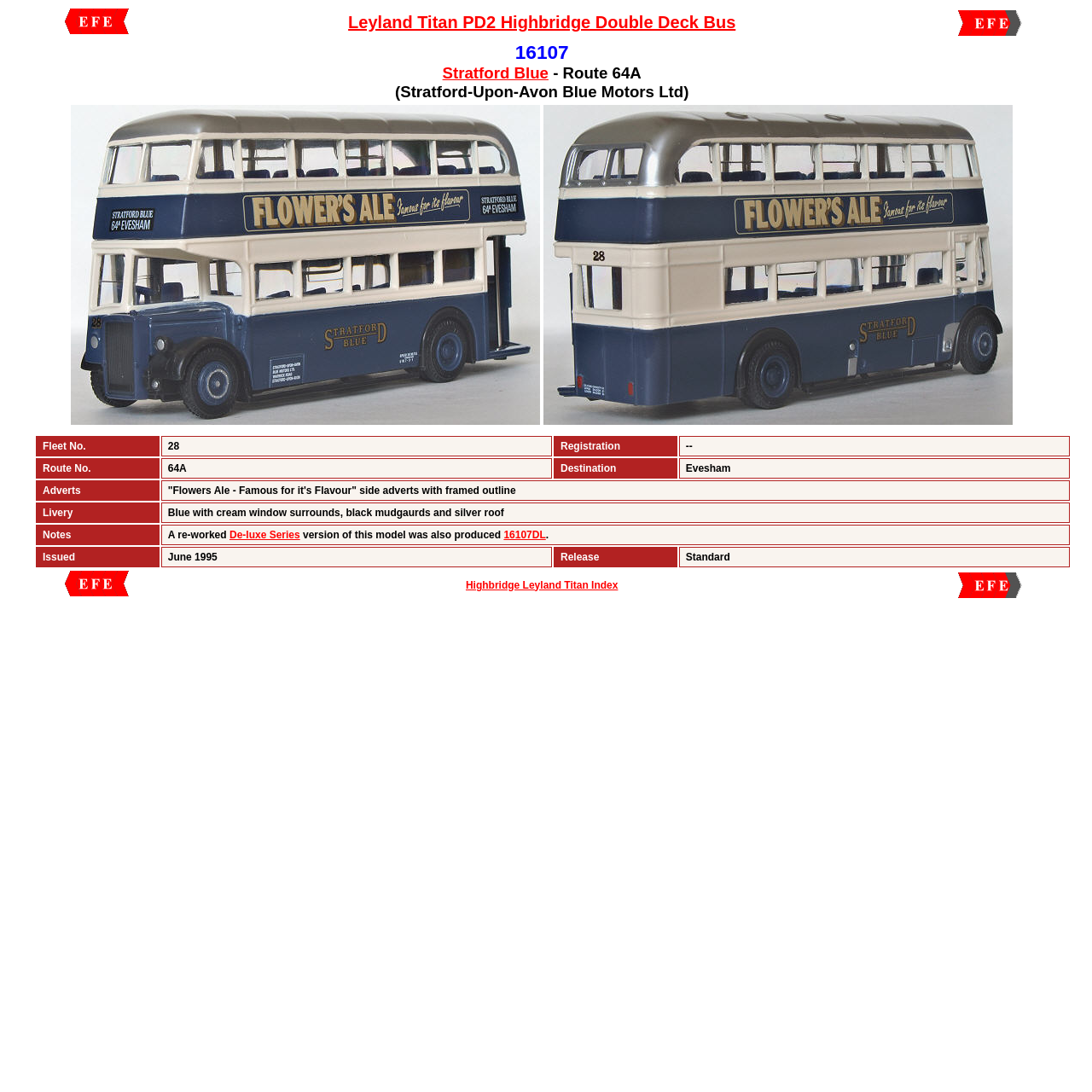What is the fleet number of the bus?
Please respond to the question with as much detail as possible.

The fleet number of the bus can be found in the table below the main content, in the row that says 'Fleet No.'. The fleet number is listed as '28'.